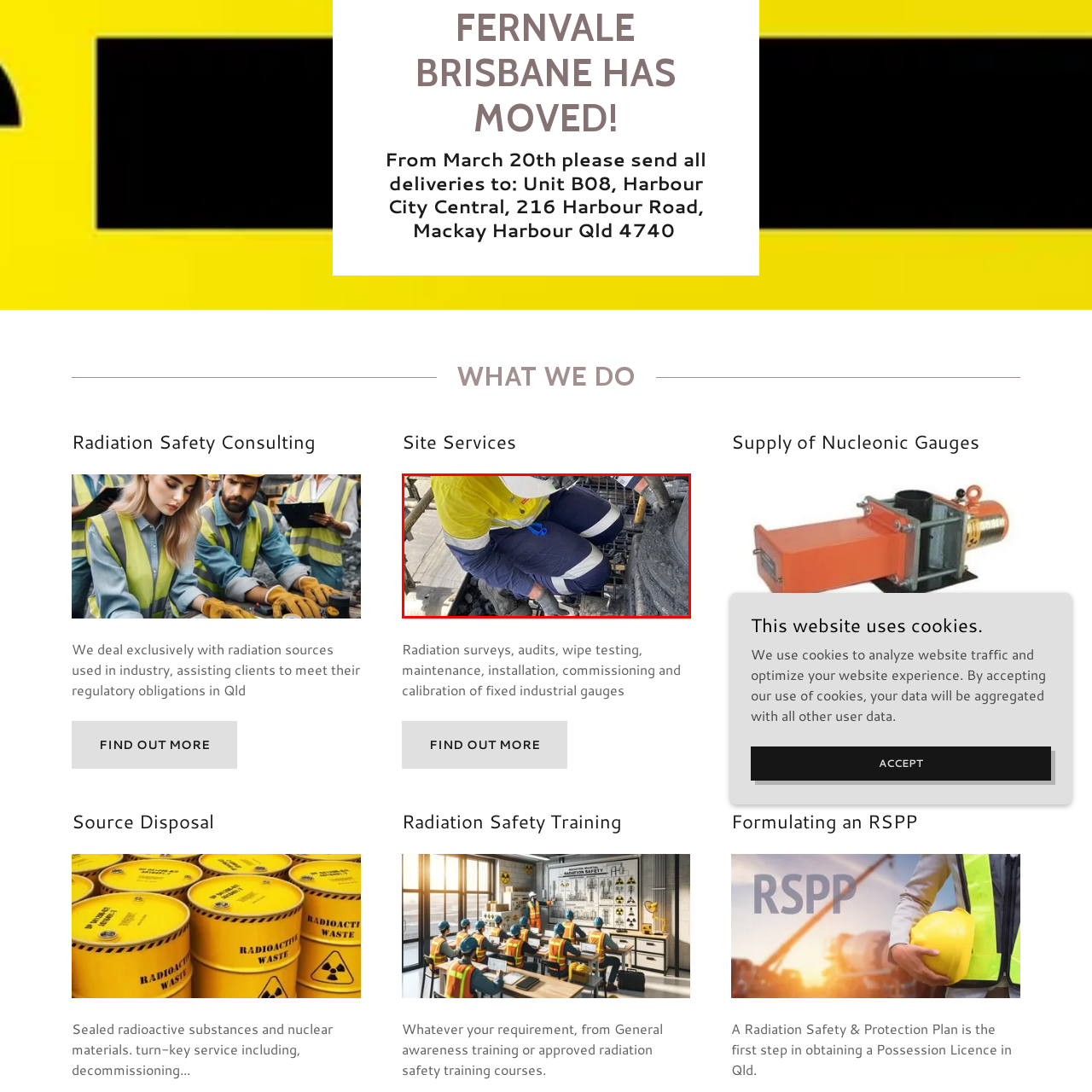What is the worker doing?
Examine the image within the red bounding box and provide a comprehensive answer to the question.

The worker is seen crouching down, indicating an attentive approach to their task, and appears to be inspecting or handling equipment situated on a metal grid, emphasizing the meticulous nature of radiation safety consulting.